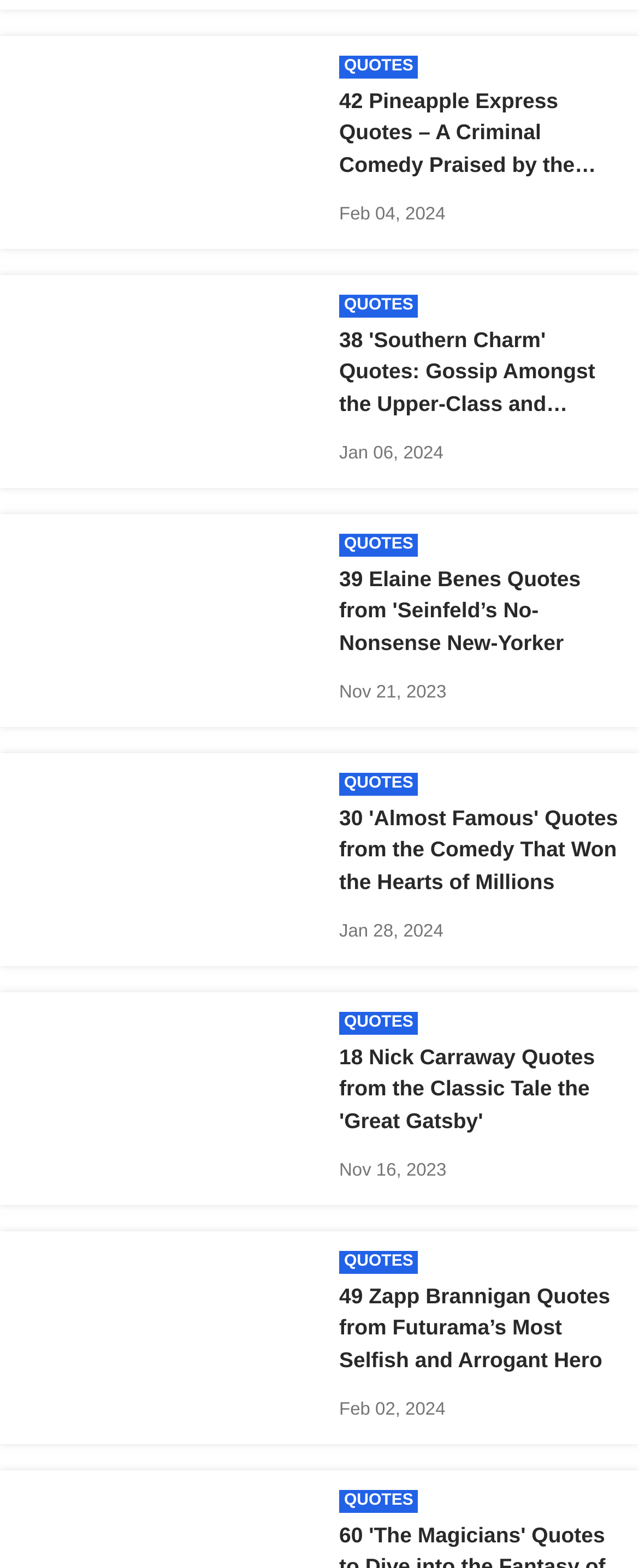Answer the question using only one word or a concise phrase: What is the name of the character mentioned in the fifth article?

Zapp Brannigan